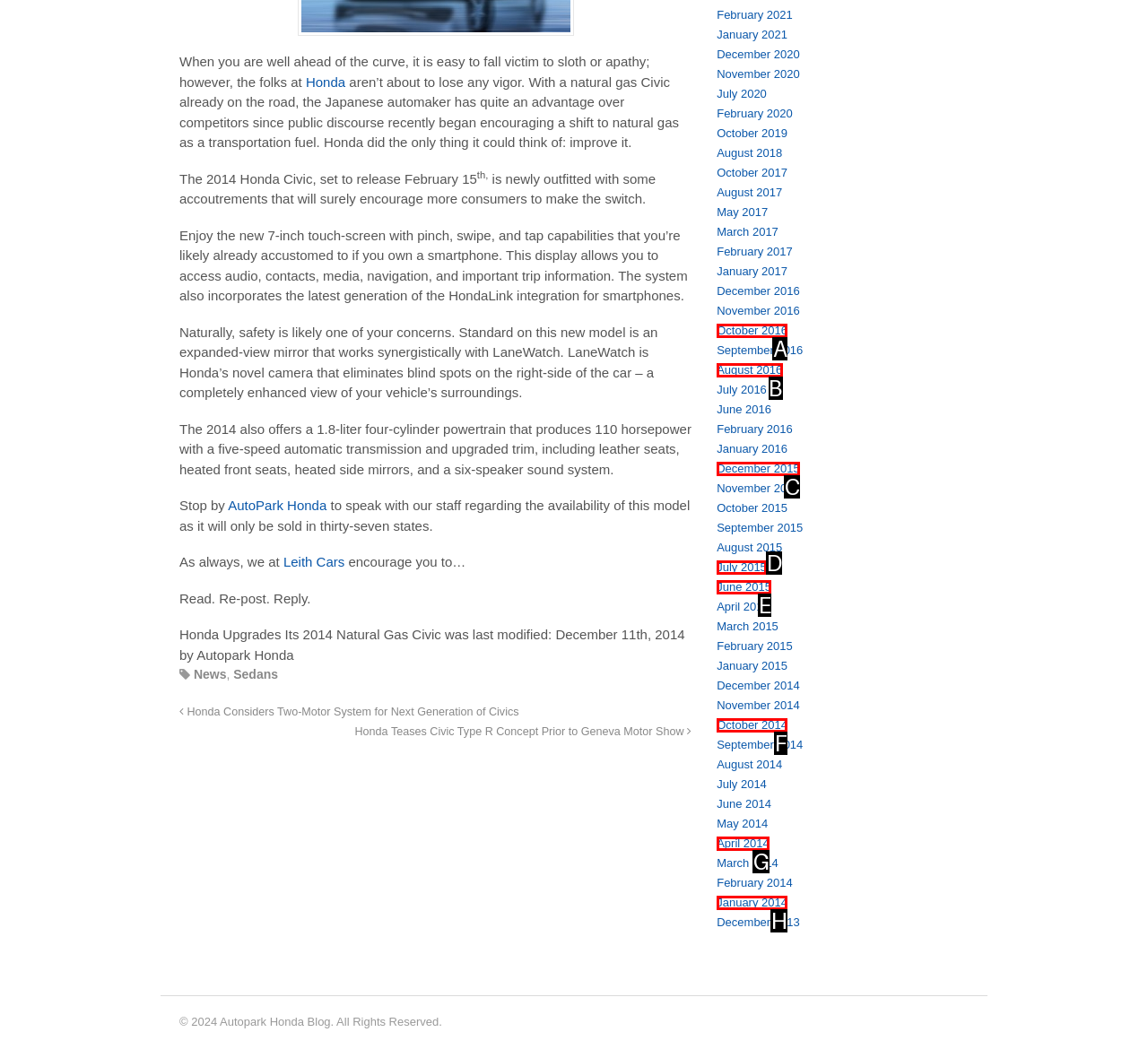Tell me which one HTML element best matches the description: October 2016 Answer with the option's letter from the given choices directly.

A